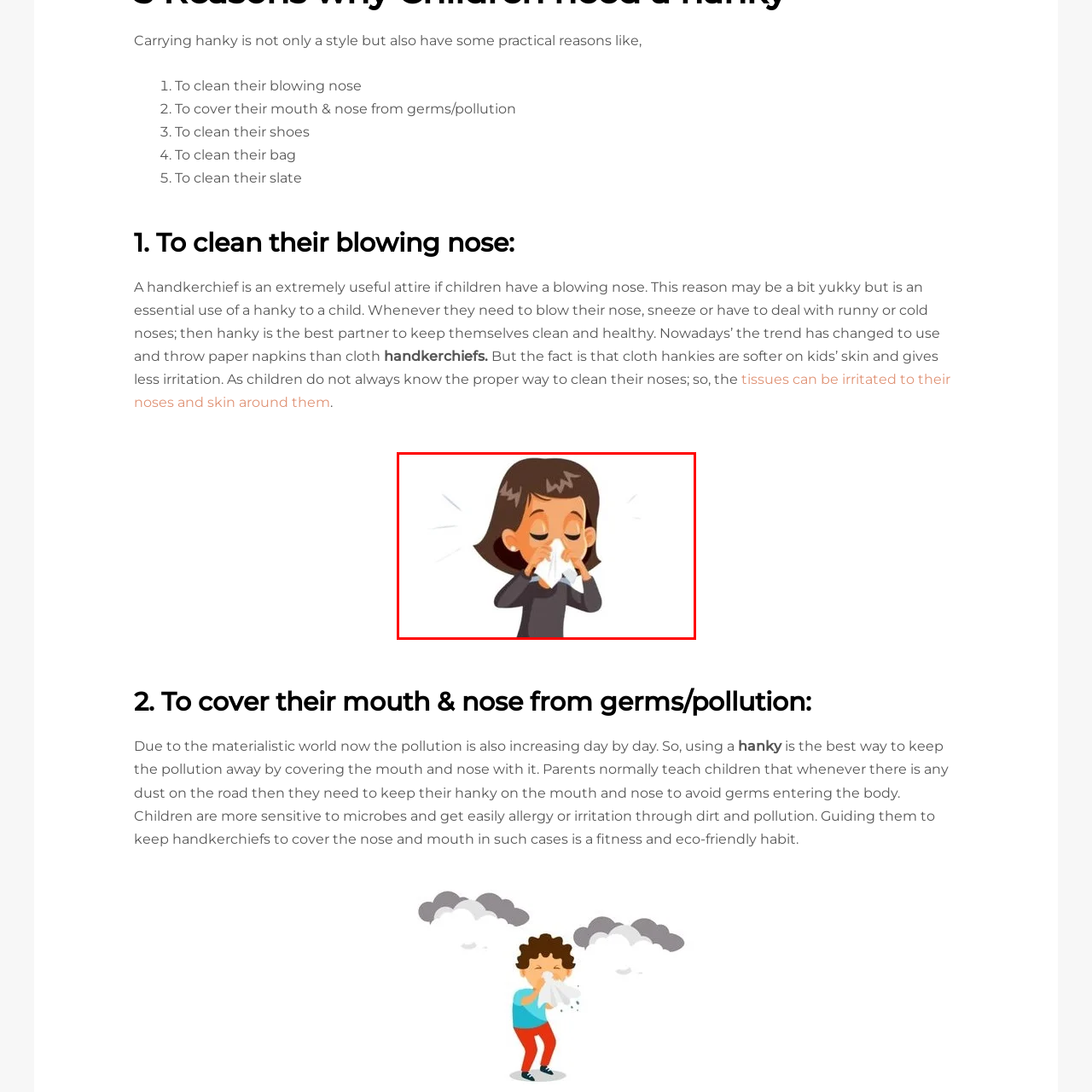What is the purpose of the handkerchief in the image?
Focus on the part of the image marked with a red bounding box and deliver an in-depth answer grounded in the visual elements you observe.

The handkerchief is being used by the girl to quickly take care of her runny nose, which is a practical use of a hanky, especially for children who may not always recognize or respond to their need to blow their nose.